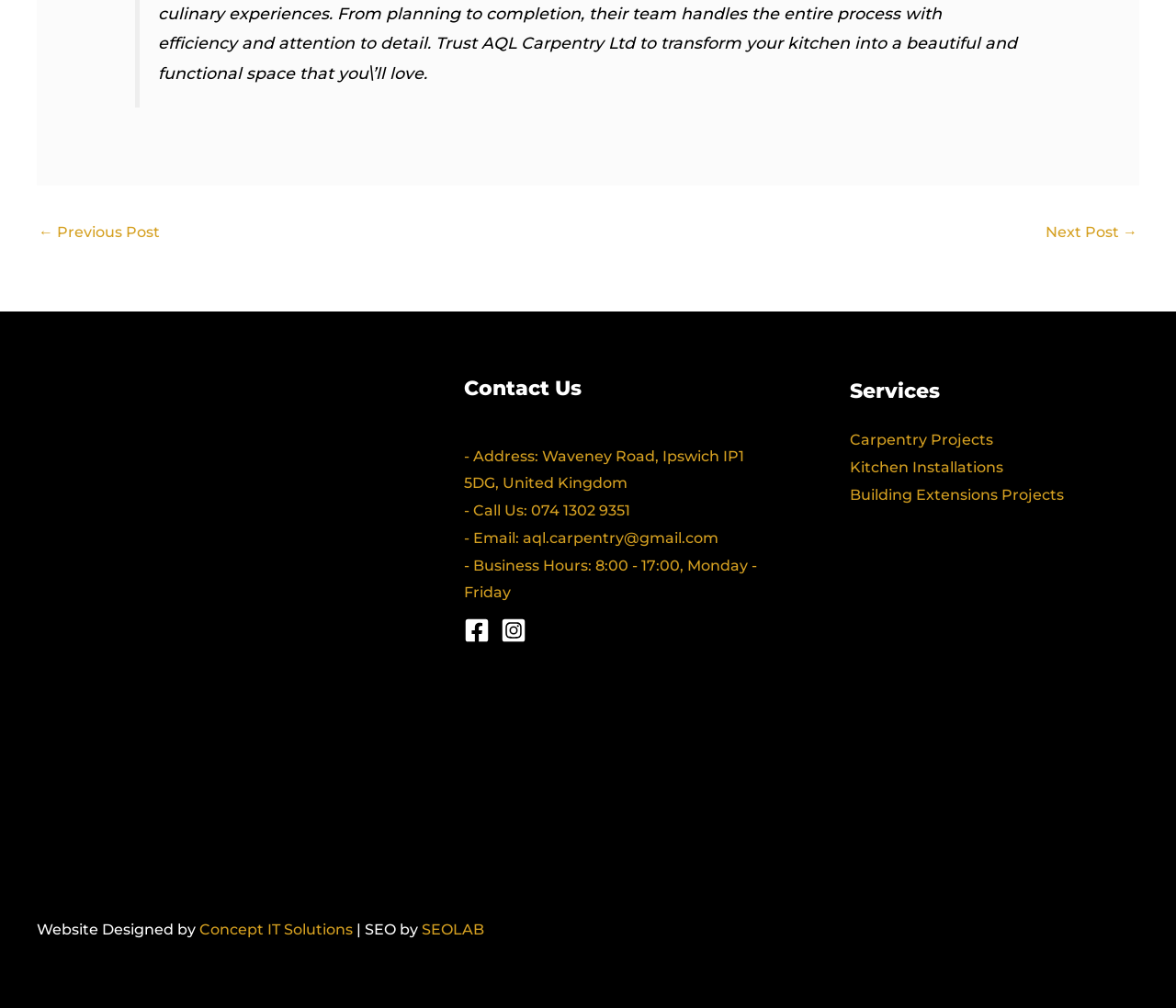Find the UI element described as: "aria-label="Facebook"" and predict its bounding box coordinates. Ensure the coordinates are four float numbers between 0 and 1, [left, top, right, bottom].

[0.395, 0.612, 0.416, 0.638]